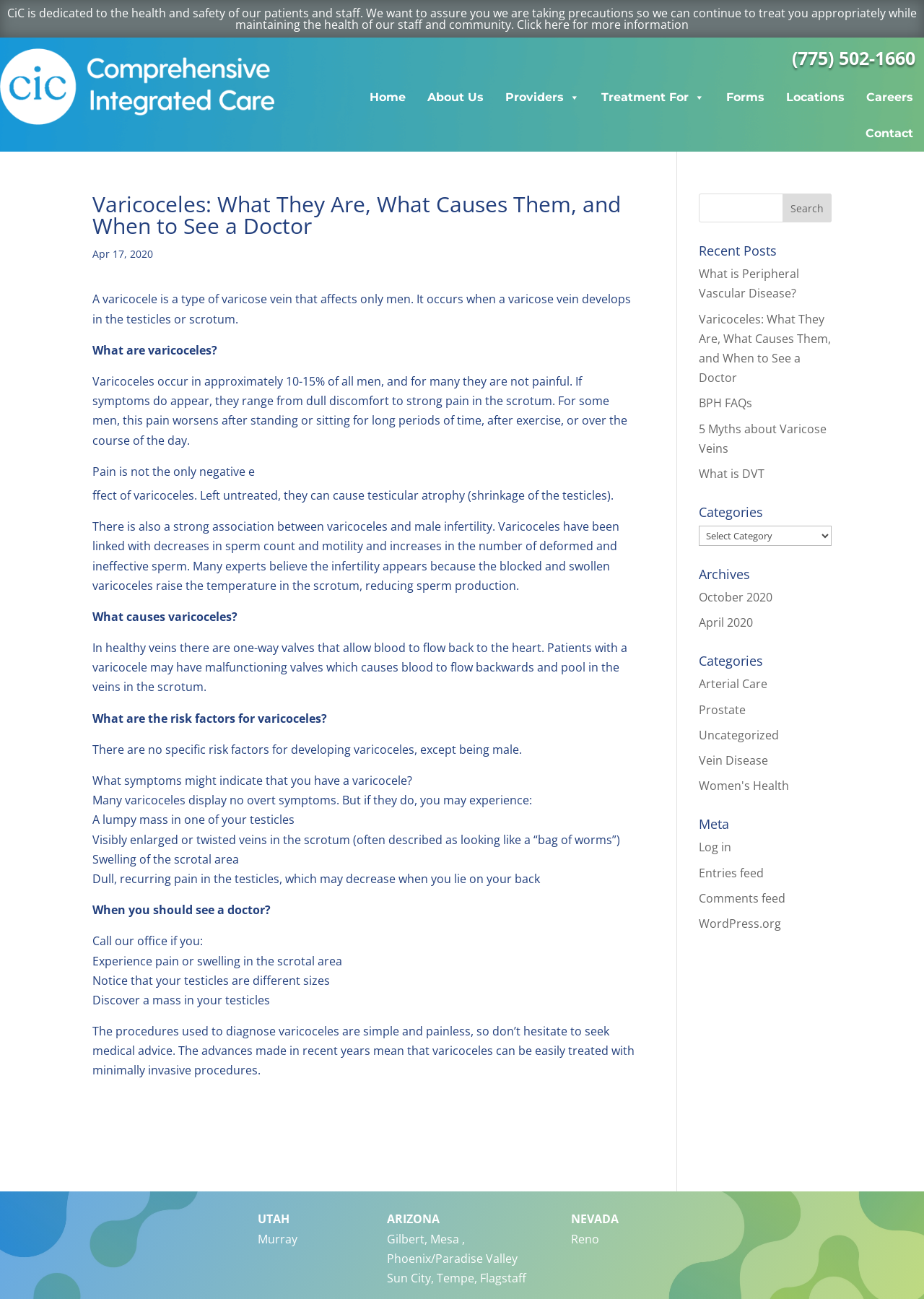Use a single word or phrase to answer the question: What are the symptoms of varicoceles?

Pain, swelling, lumpy mass